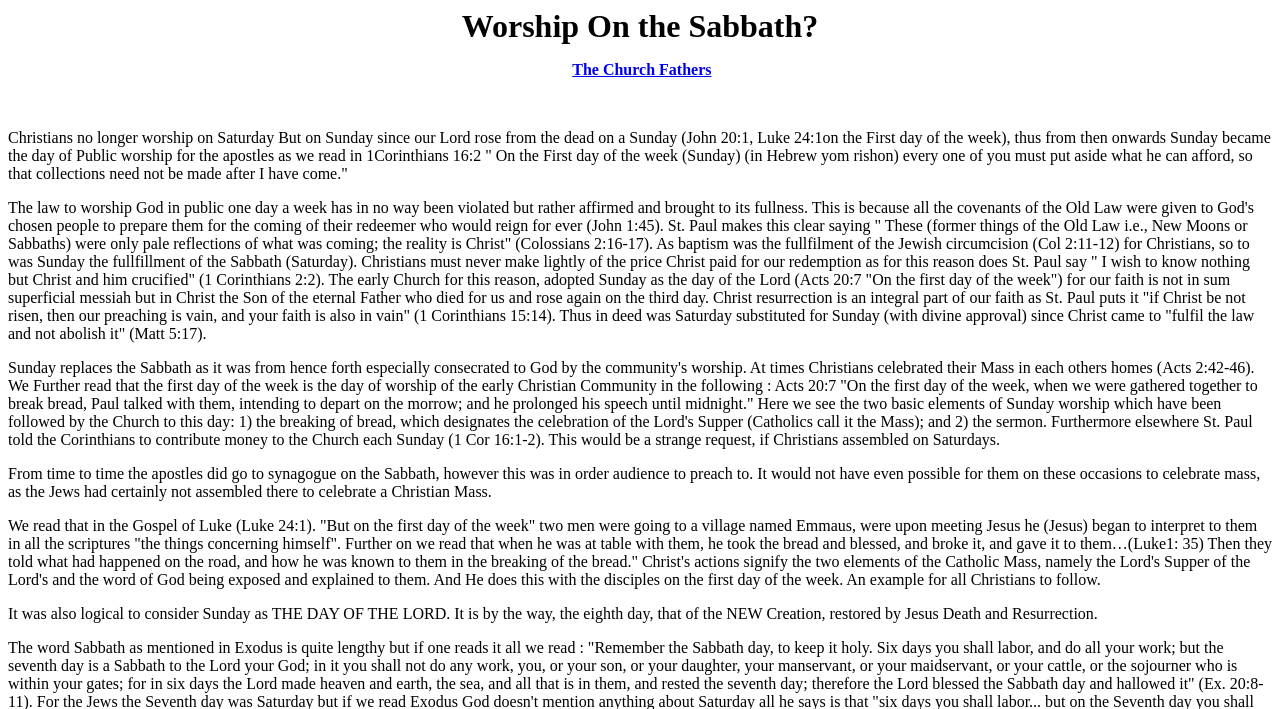What day of the week did the early Christian community worship?
Kindly answer the question with as much detail as you can.

According to the static text elements, specifically the one with the bounding box coordinates [0.006, 0.506, 0.983, 0.632], the early Christian community worshiped on the first day of the week, which is Sunday.